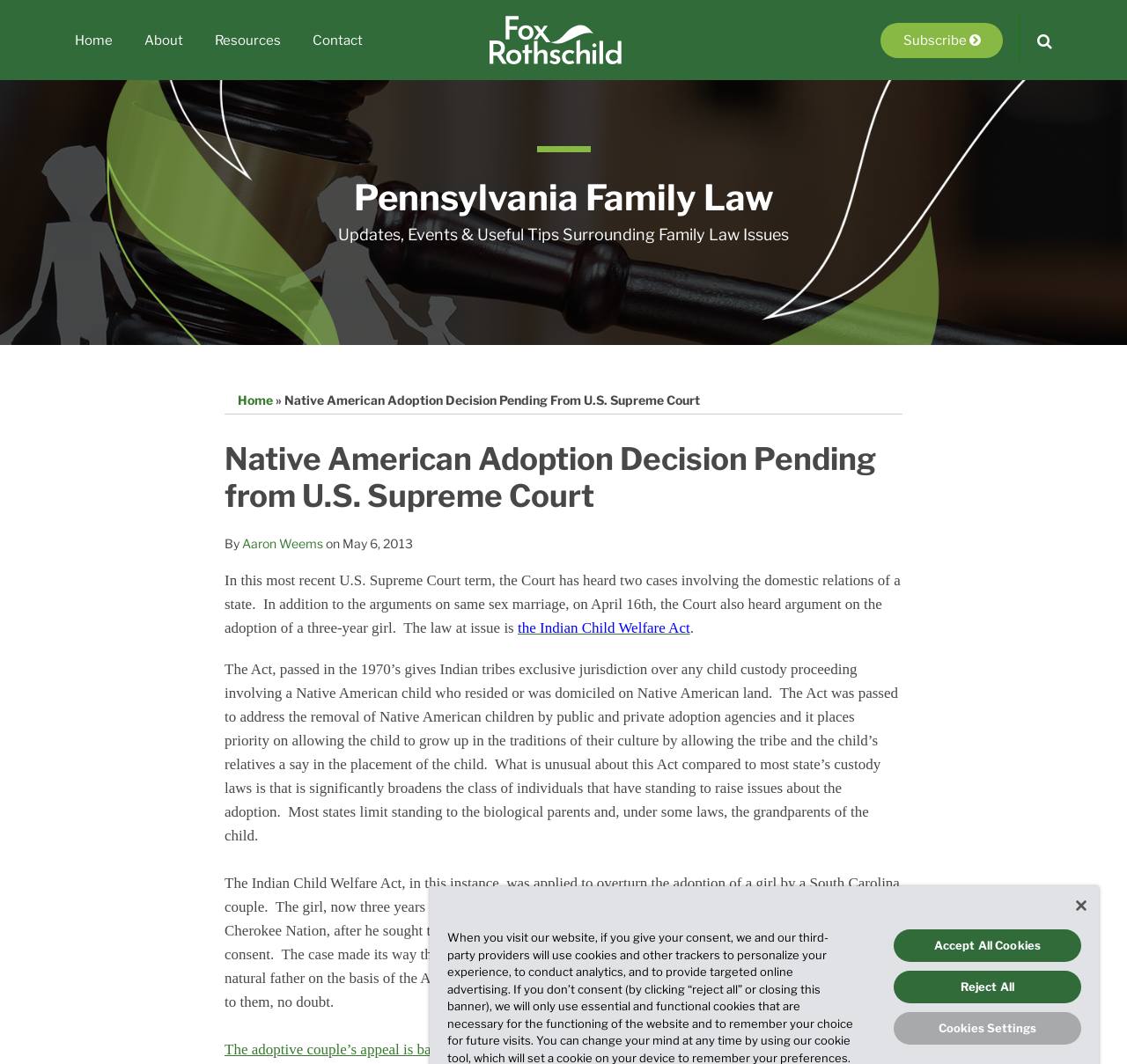Please find the bounding box coordinates of the element that you should click to achieve the following instruction: "Click the Search link". The coordinates should be presented as four float numbers between 0 and 1: [left, top, right, bottom].

[0.918, 0.031, 0.934, 0.047]